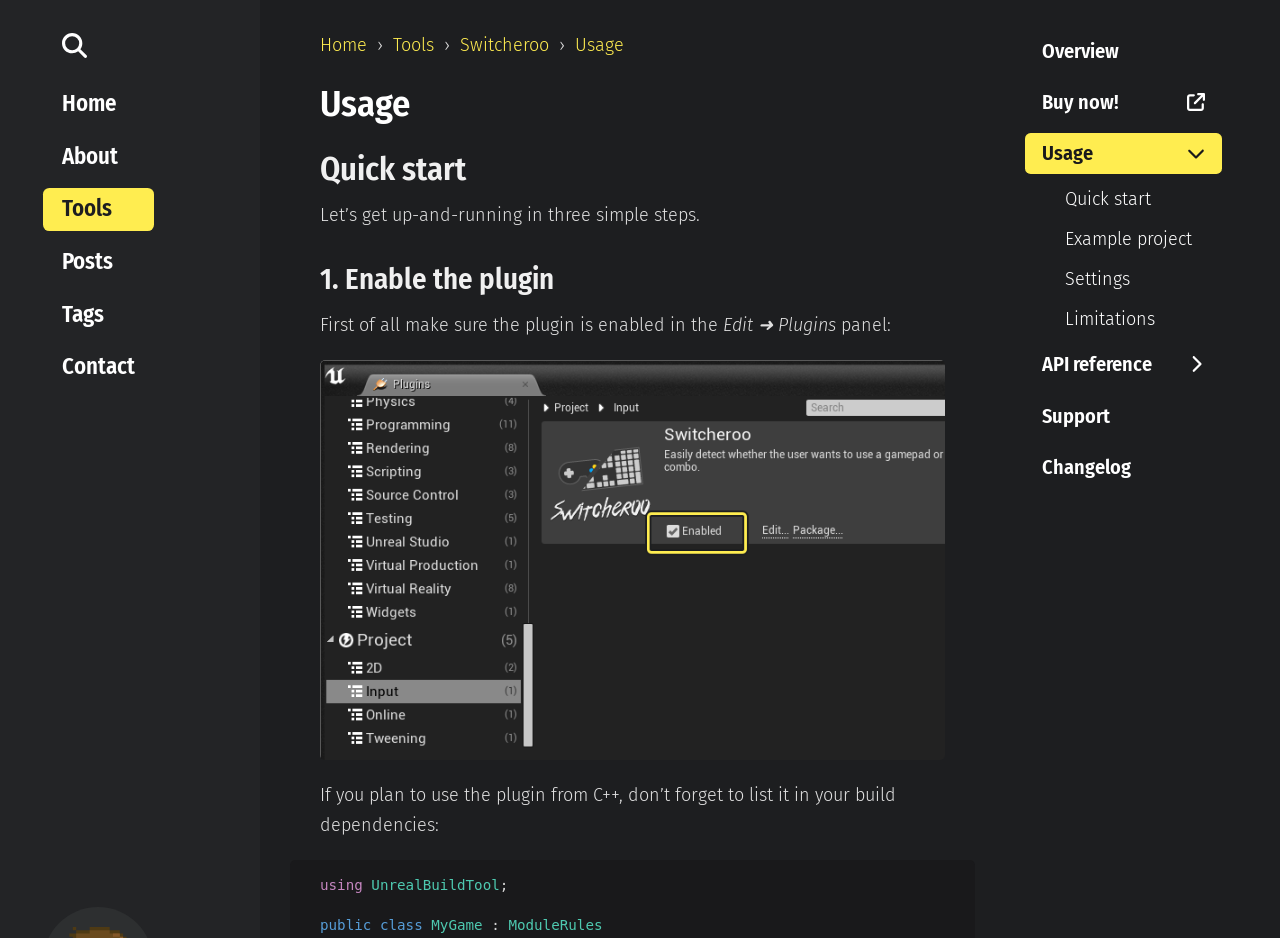How many links are there in the 'Breadcrumb' navigation?
Kindly answer the question with as much detail as you can.

The 'Breadcrumb' navigation is located at the top of the webpage, and it contains four links: 'Home', 'Tools', 'Switcheroo', and 'Usage', which represent the breadcrumb trail of the current page.